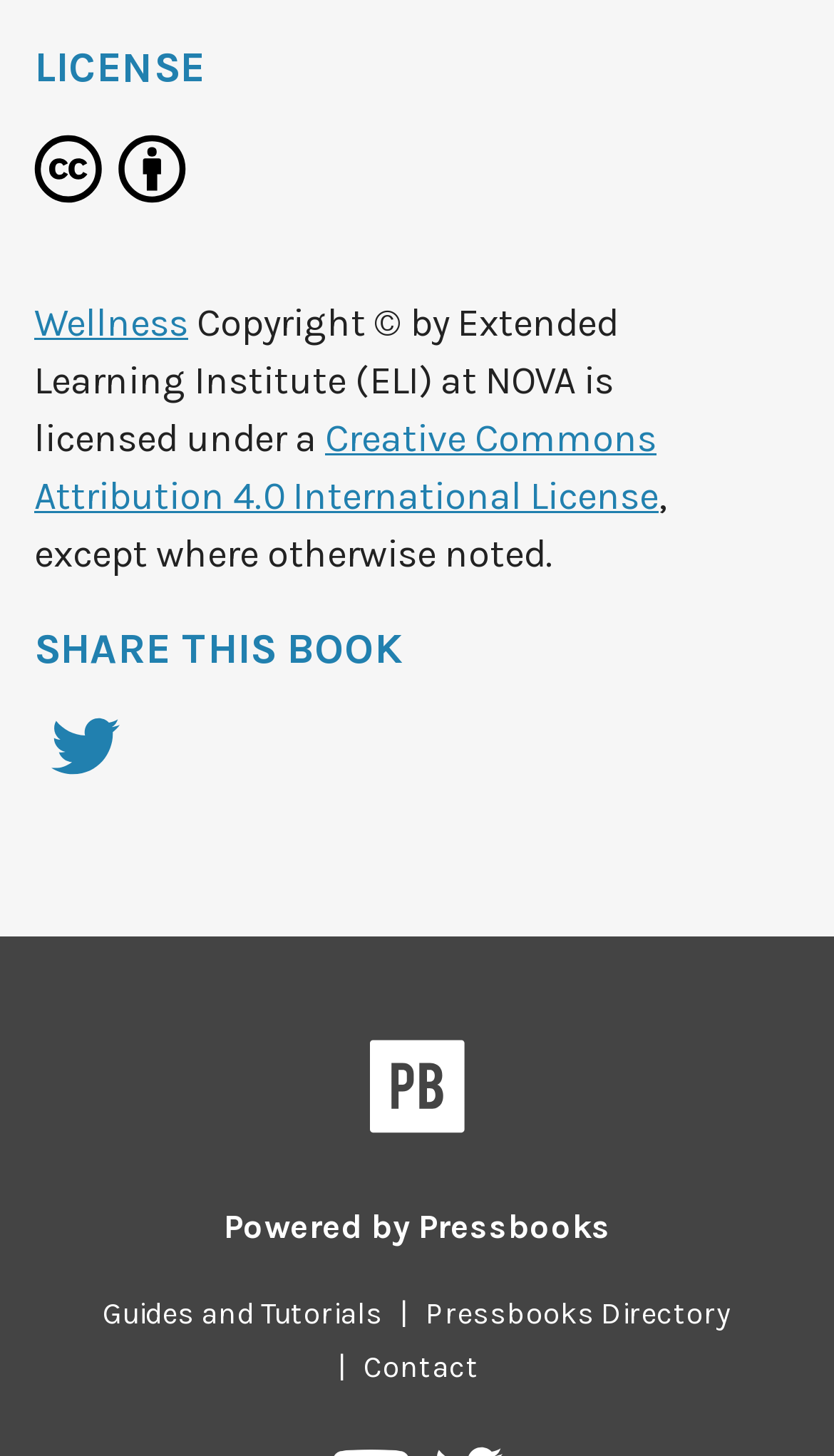Using the details from the image, please elaborate on the following question: What is the license of the content?

The license of the content can be determined by looking at the text 'is licensed under a' followed by a link to 'Creative Commons Attribution 4.0 International License'. This indicates that the content is licensed under this specific license.